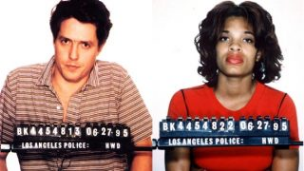What is the date of the mugshots?
Answer the question with a detailed explanation, including all necessary information.

The caption explicitly states that the mugshots were taken on June 27, 1995, by the Los Angeles Police Department.